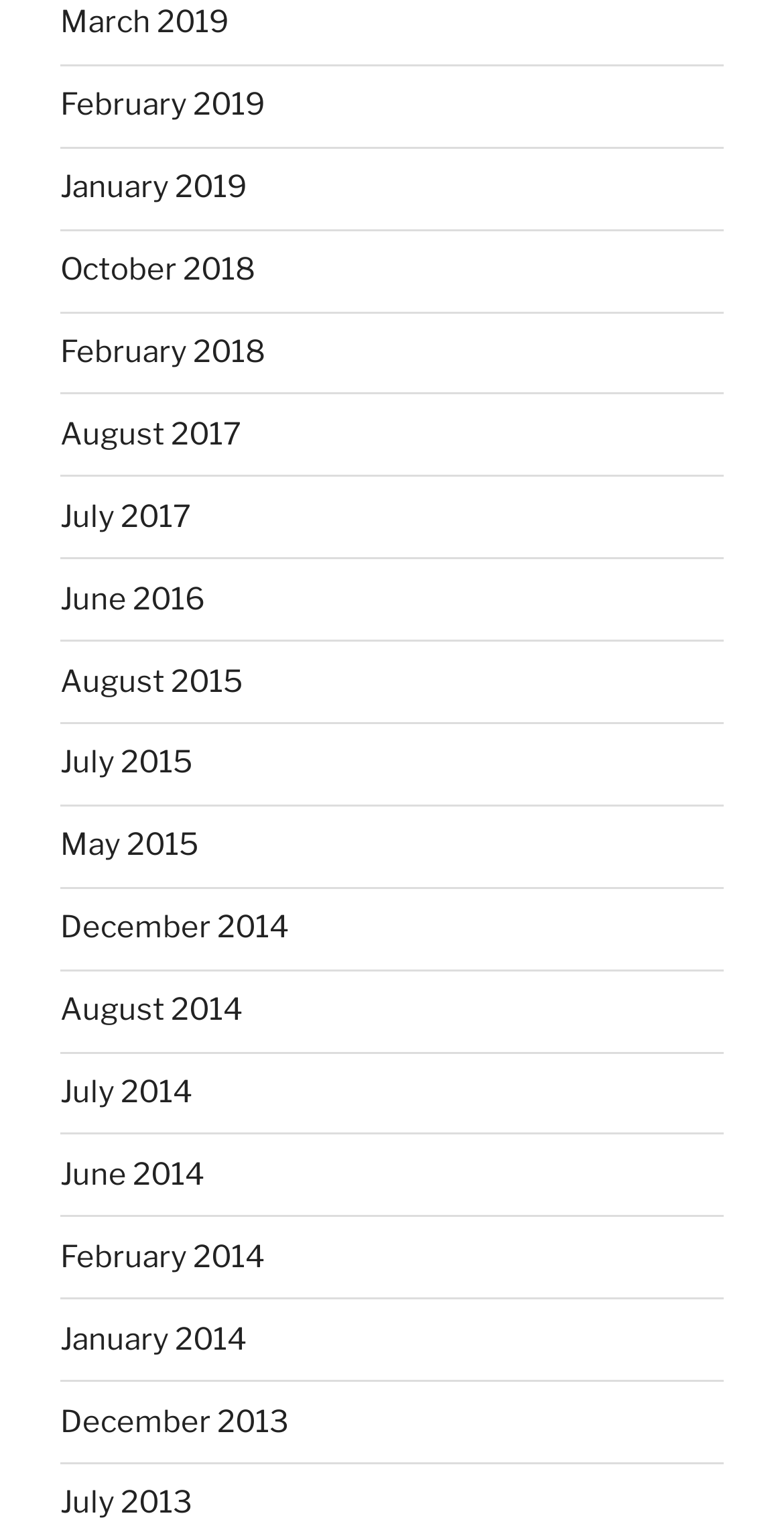Identify the bounding box coordinates of the clickable region required to complete the instruction: "view February 2019". The coordinates should be given as four float numbers within the range of 0 and 1, i.e., [left, top, right, bottom].

[0.077, 0.057, 0.338, 0.081]